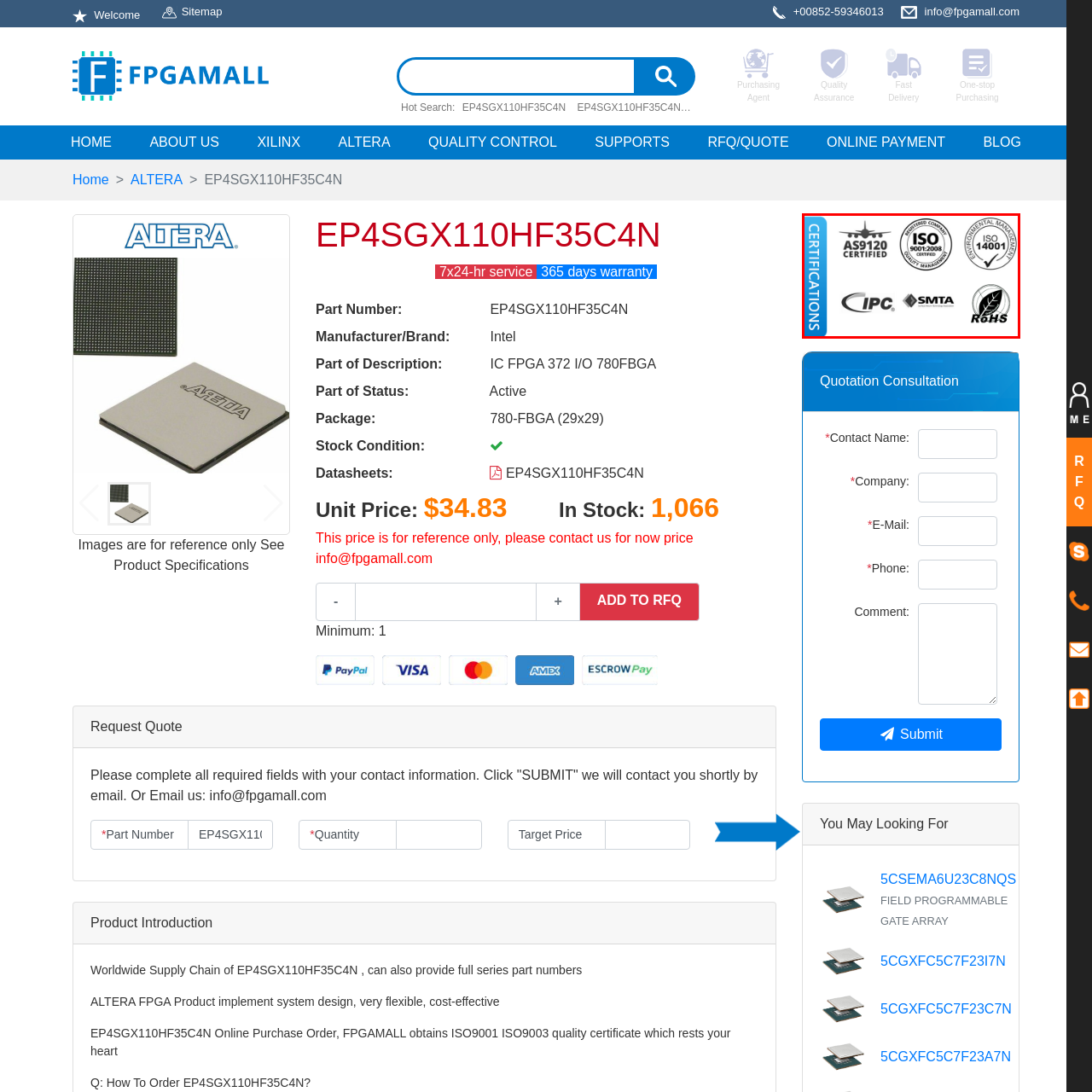How many industry standards are represented by logos in the image?
Examine the visual content inside the red box and reply with a single word or brief phrase that best answers the question.

Two